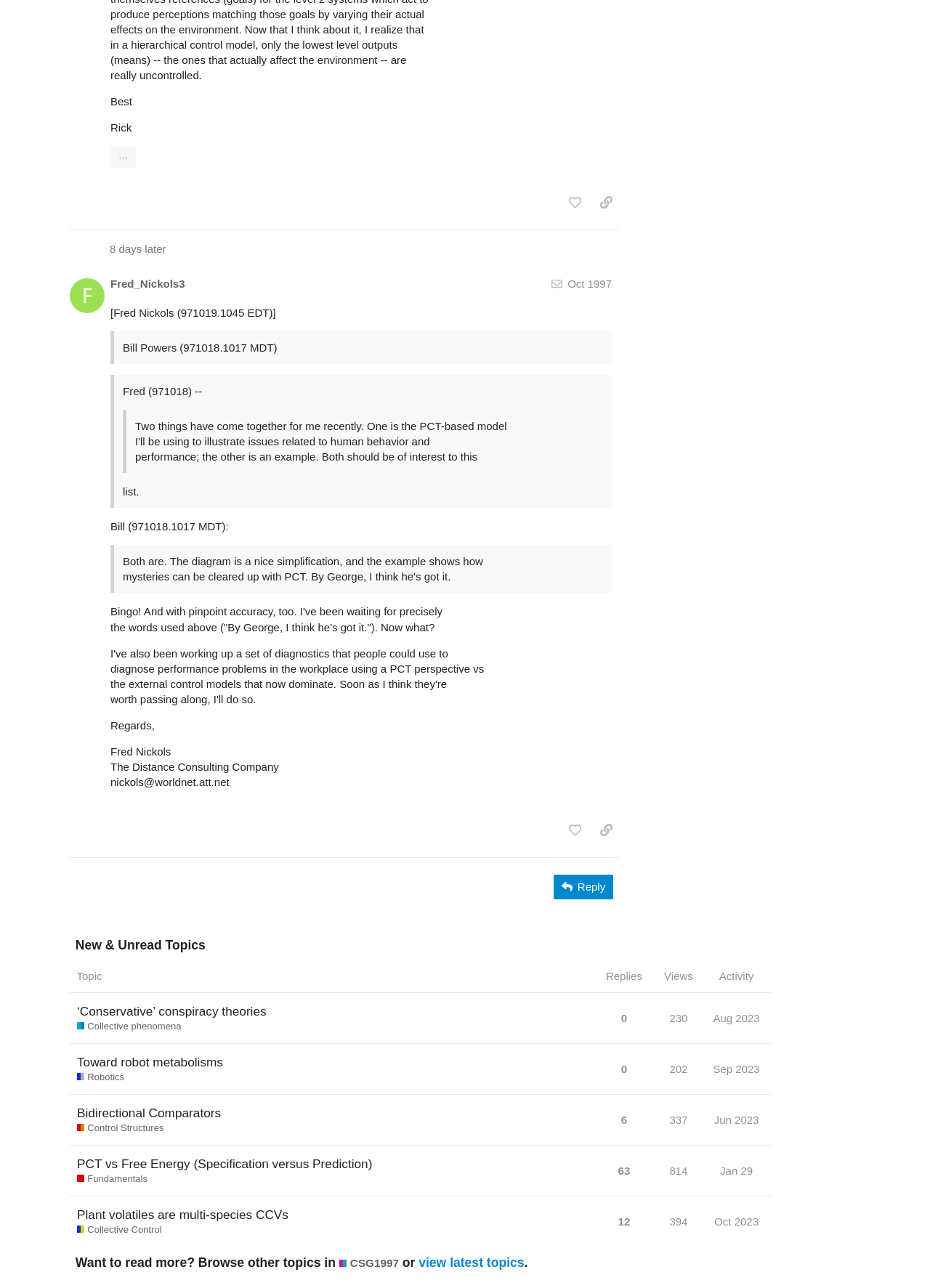How many replies does the topic have?
Answer the question with a detailed and thorough explanation.

The topic has 0 replies, as indicated by the text 'This topic has 0 replies' in the table section.